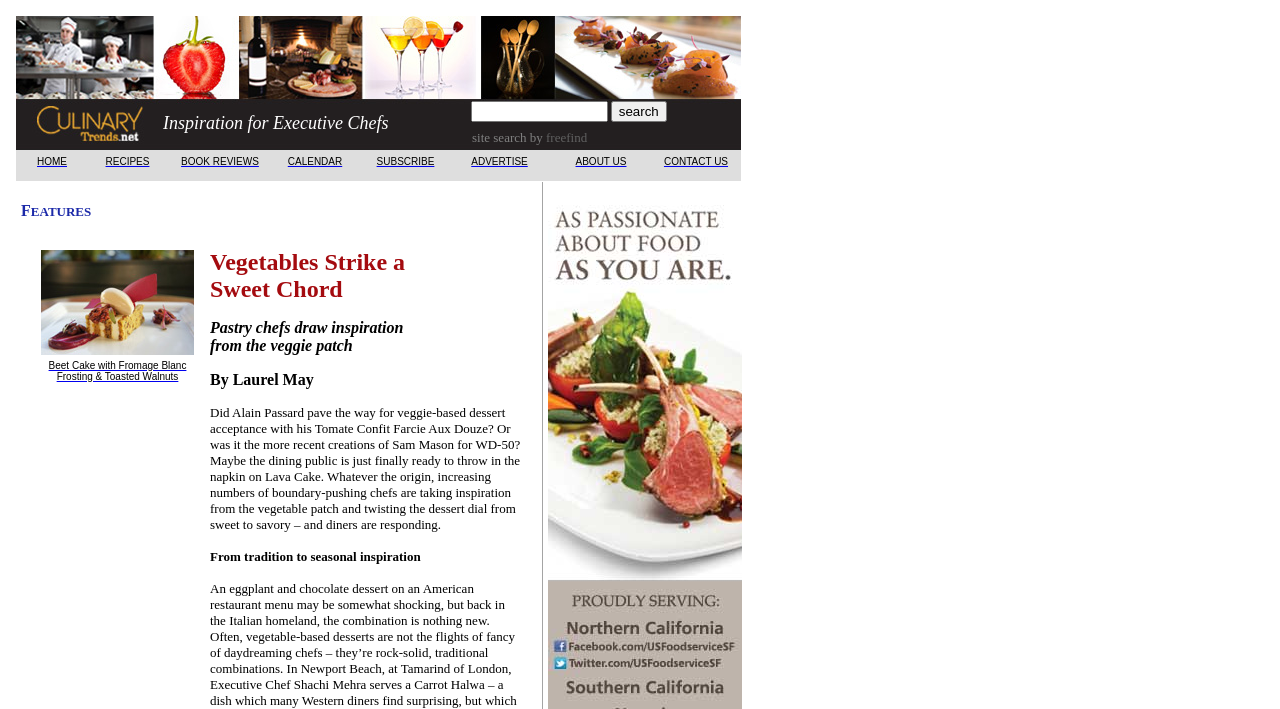Mark the bounding box of the element that matches the following description: "ABOUT US".

[0.45, 0.213, 0.489, 0.237]